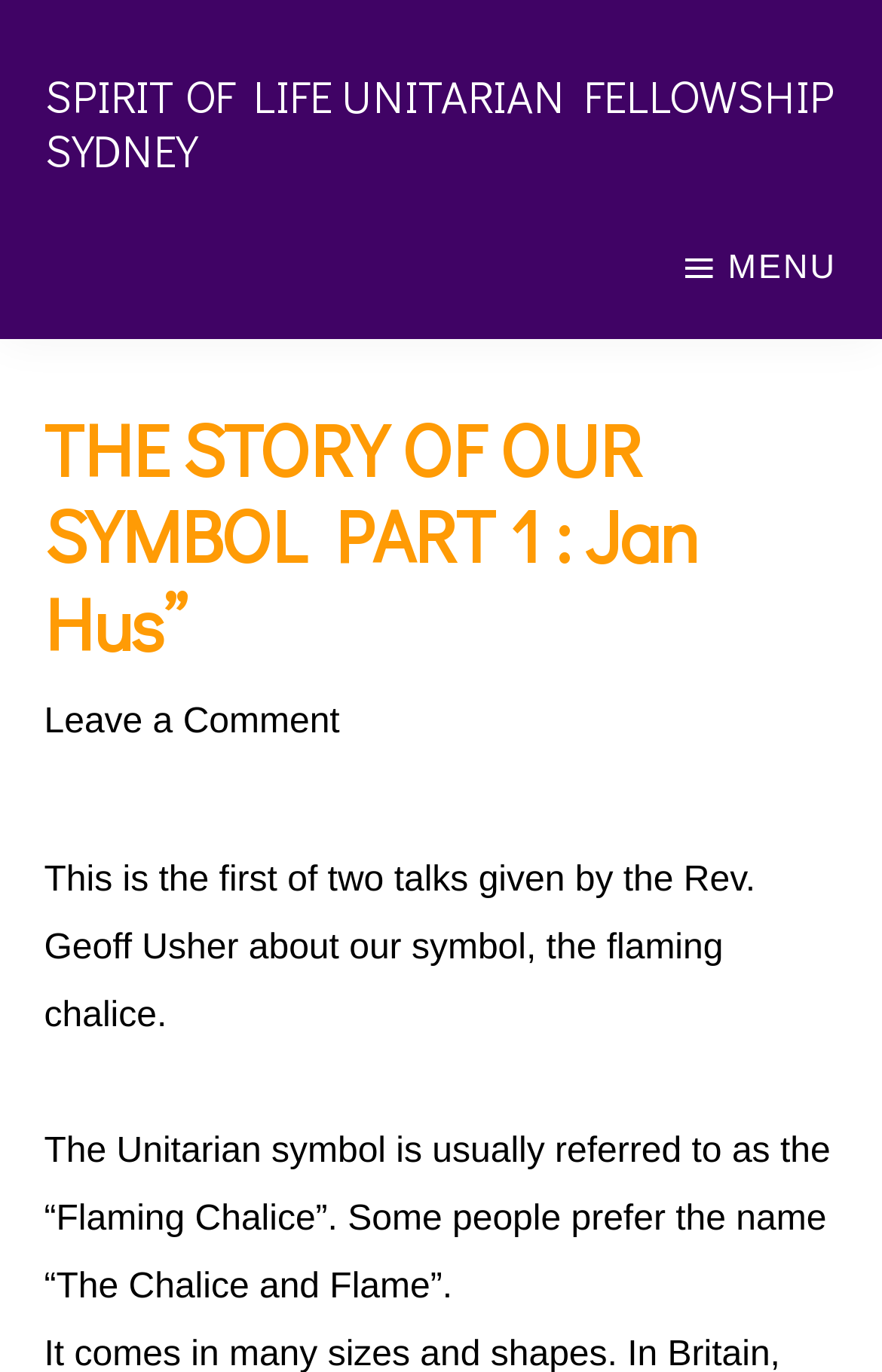What is the topic of the two talks given by Rev. Geoff Usher?
Please answer the question with a detailed and comprehensive explanation.

I found the answer by reading the StaticText element which says 'This is the first of two talks given by the Rev. Geoff Usher about our symbol, the flaming chalice.'